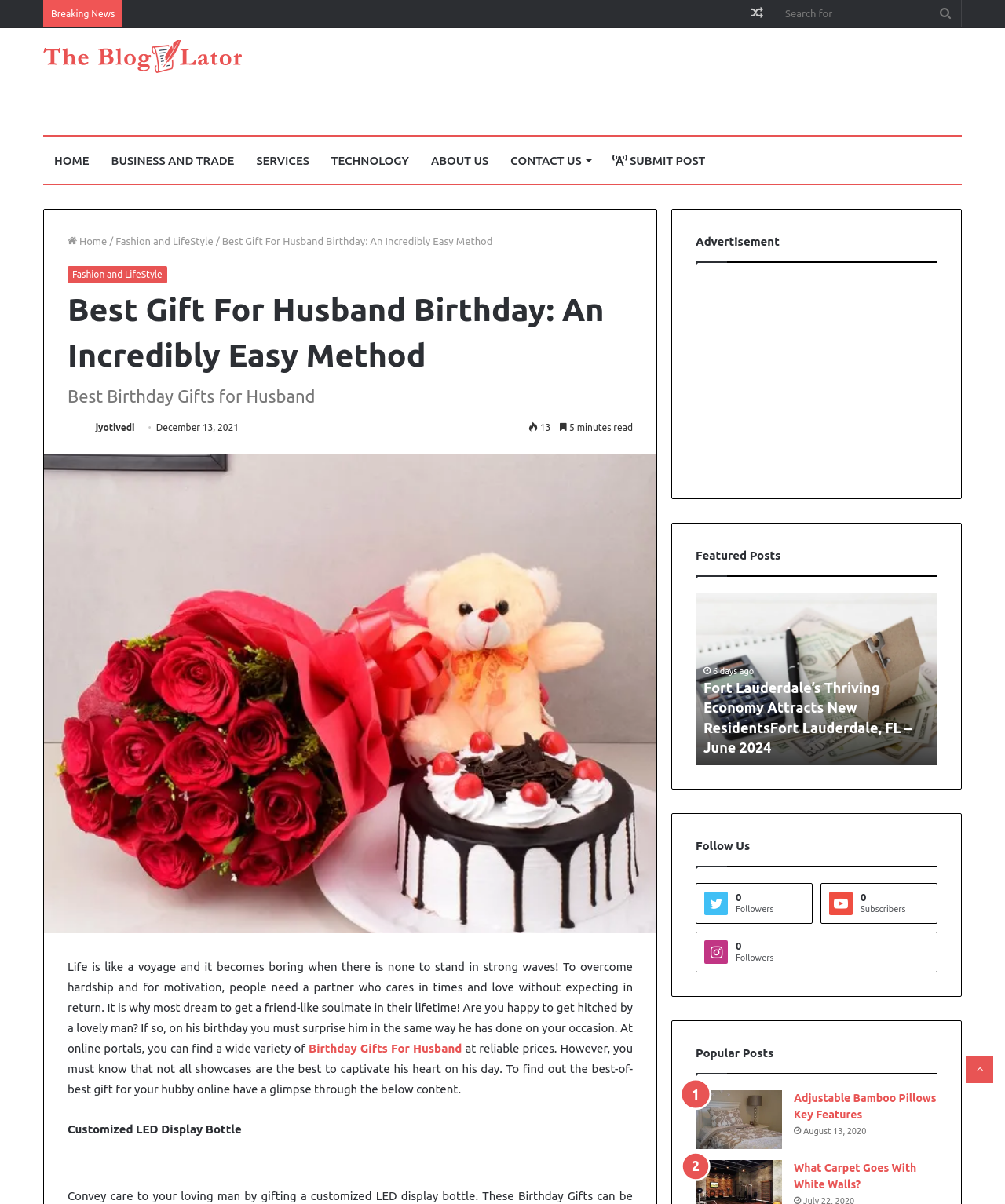Based on the element description "Birthday Gifts For Husband", predict the bounding box coordinates of the UI element.

[0.307, 0.865, 0.463, 0.876]